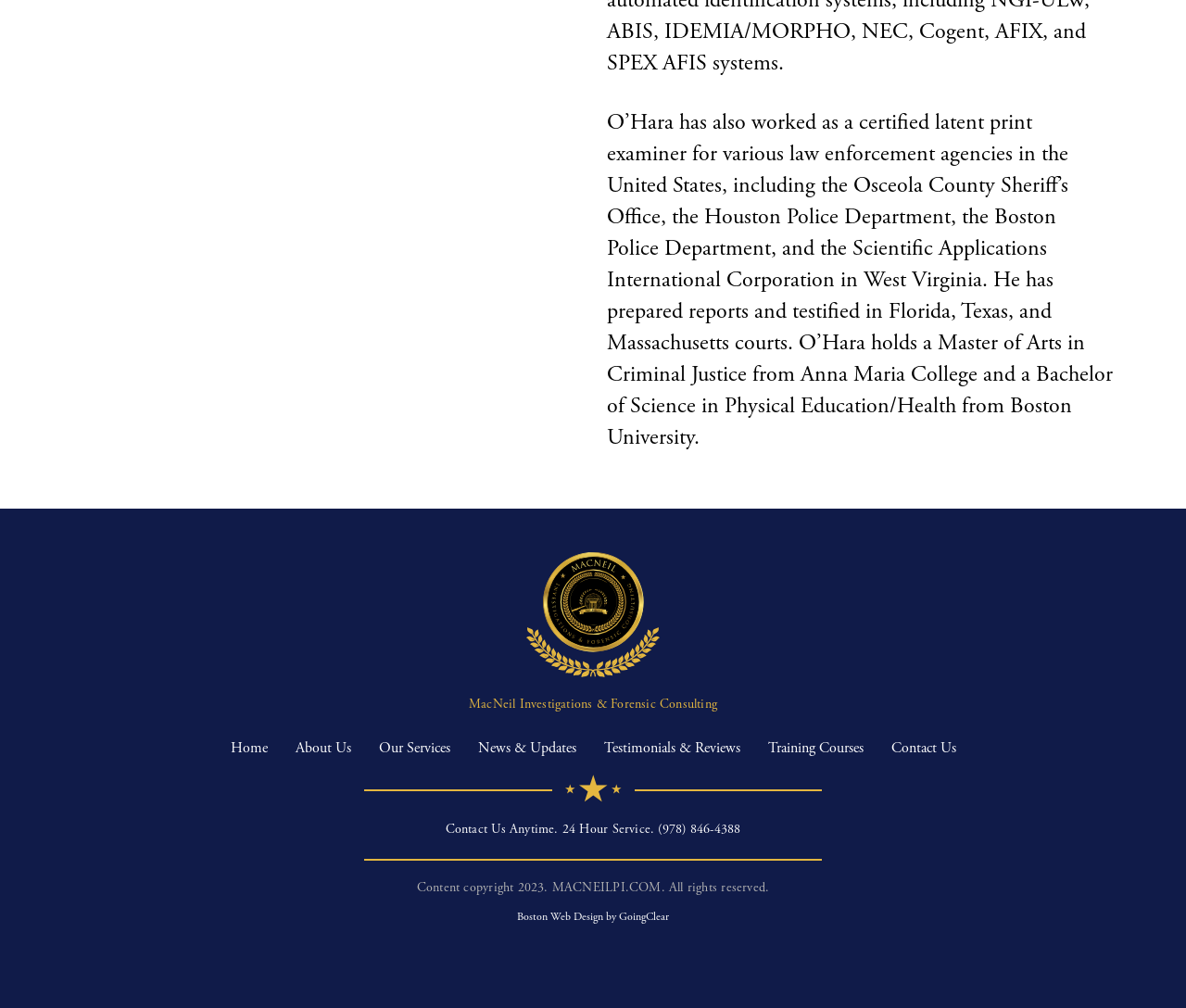Please provide a brief answer to the question using only one word or phrase: 
How many links are there in the navigation menu?

7